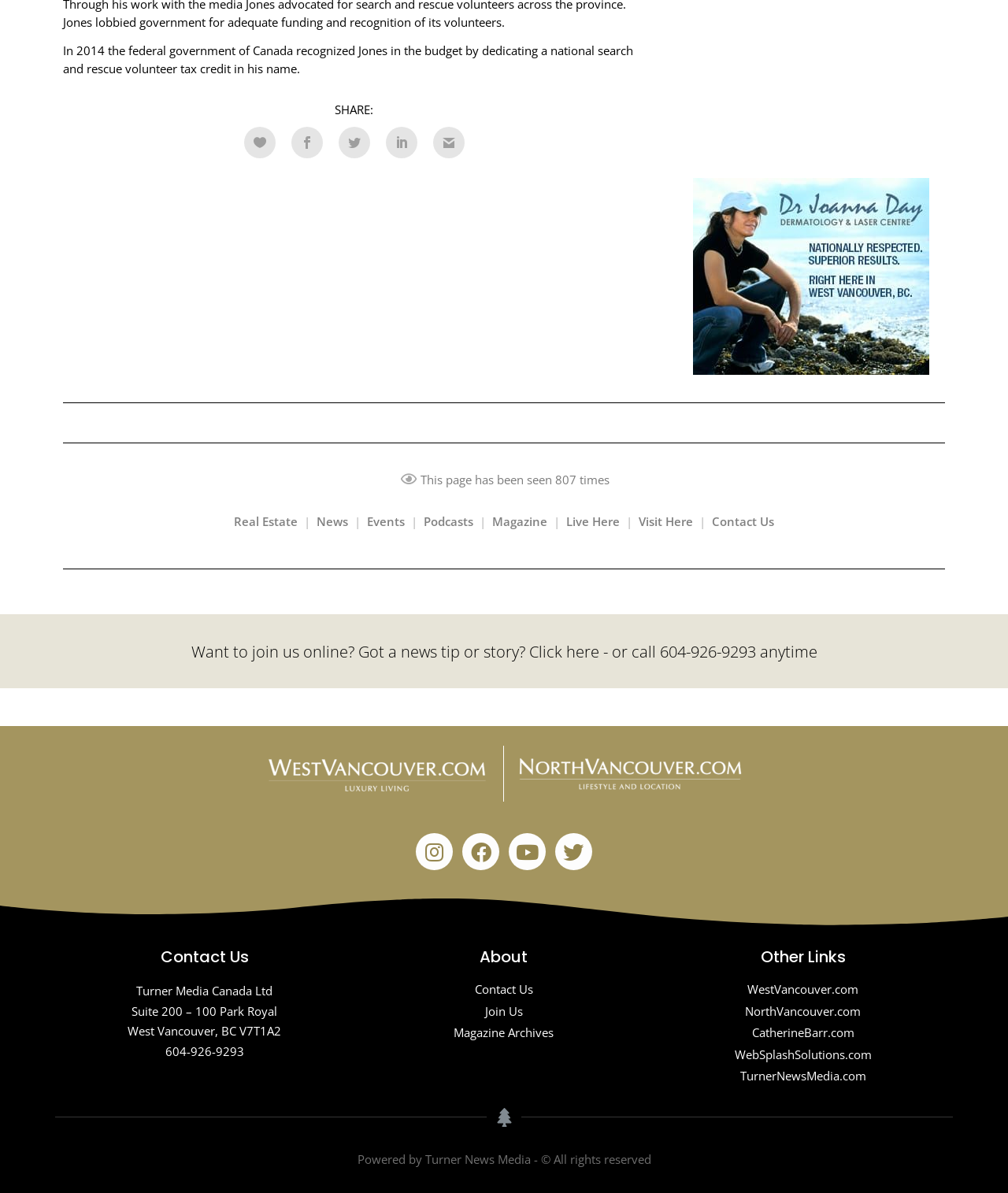Find the bounding box coordinates for the element that must be clicked to complete the instruction: "Click on the 'WestVancouver.com' link". The coordinates should be four float numbers between 0 and 1, indicated as [left, top, right, bottom].

[0.648, 0.822, 0.945, 0.837]